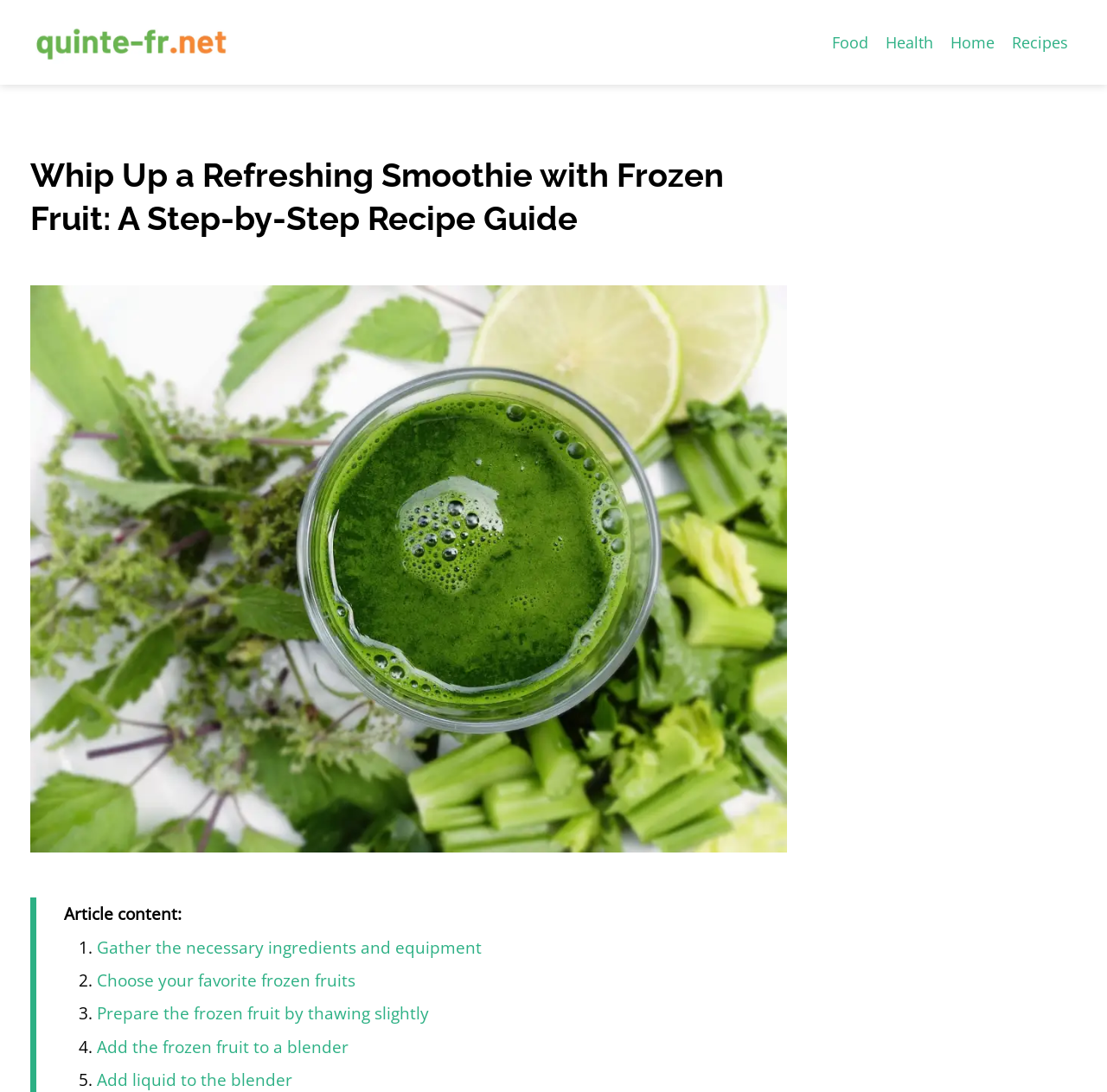Provide your answer to the question using just one word or phrase: What is the website's domain?

quinte-fr.net